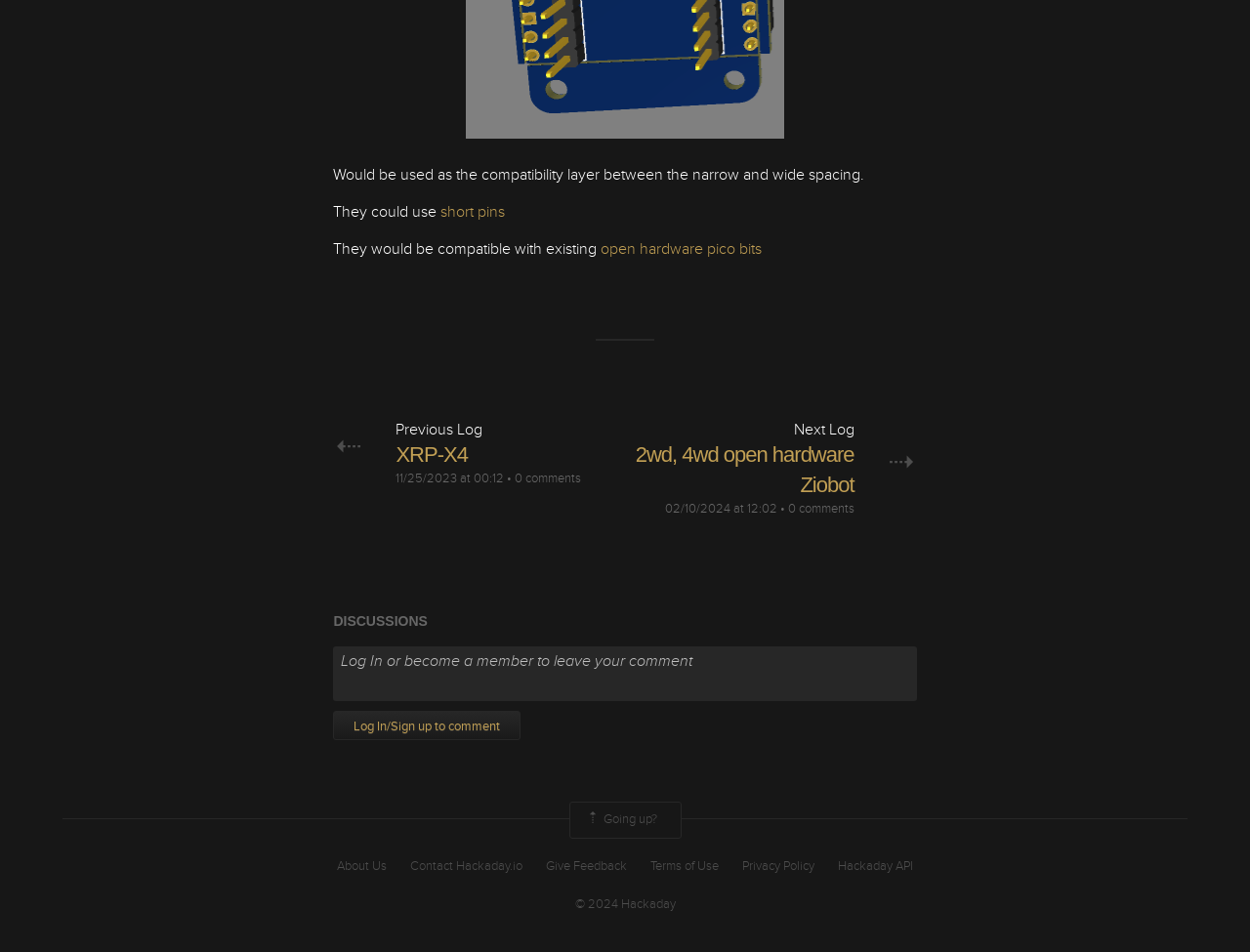Find the bounding box coordinates of the clickable element required to execute the following instruction: "Click on the 'About Us' link". Provide the coordinates as four float numbers between 0 and 1, i.e., [left, top, right, bottom].

[0.27, 0.901, 0.309, 0.92]